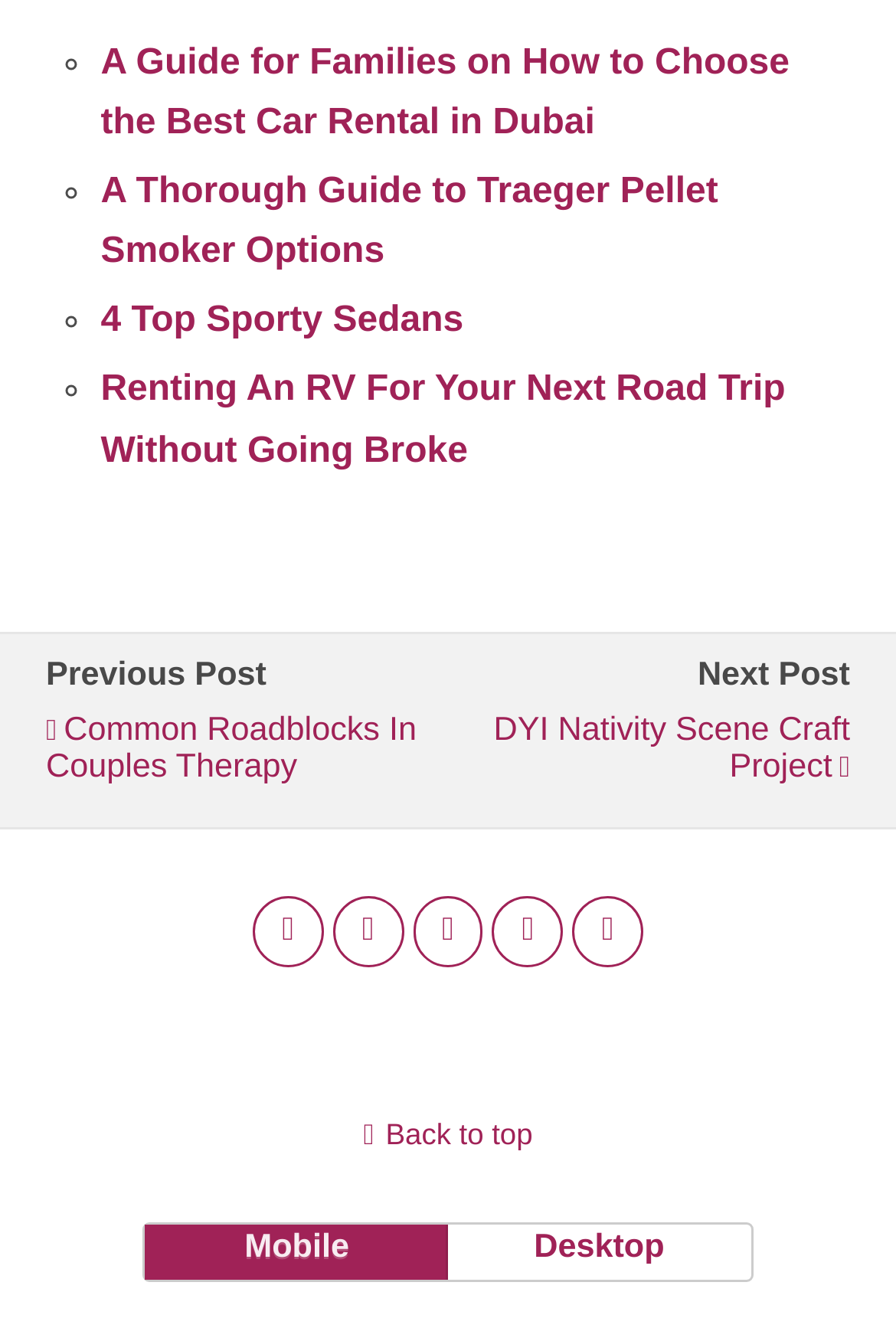Answer the question below with a single word or a brief phrase: 
How many links are there in the list?

5